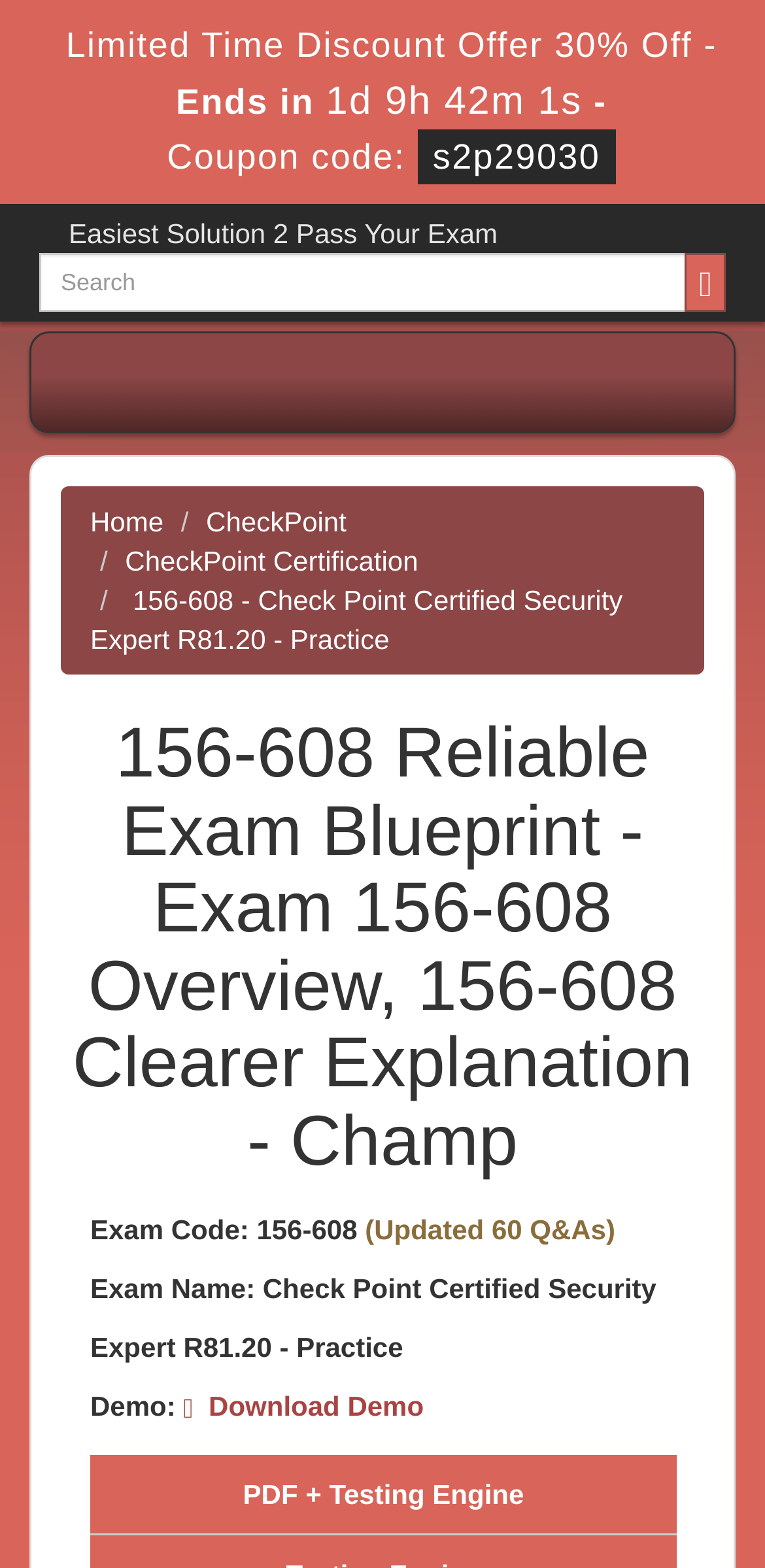Identify the bounding box coordinates for the UI element described as follows: "CheckPoint Certification". Ensure the coordinates are four float numbers between 0 and 1, formatted as [left, top, right, bottom].

[0.164, 0.348, 0.547, 0.368]